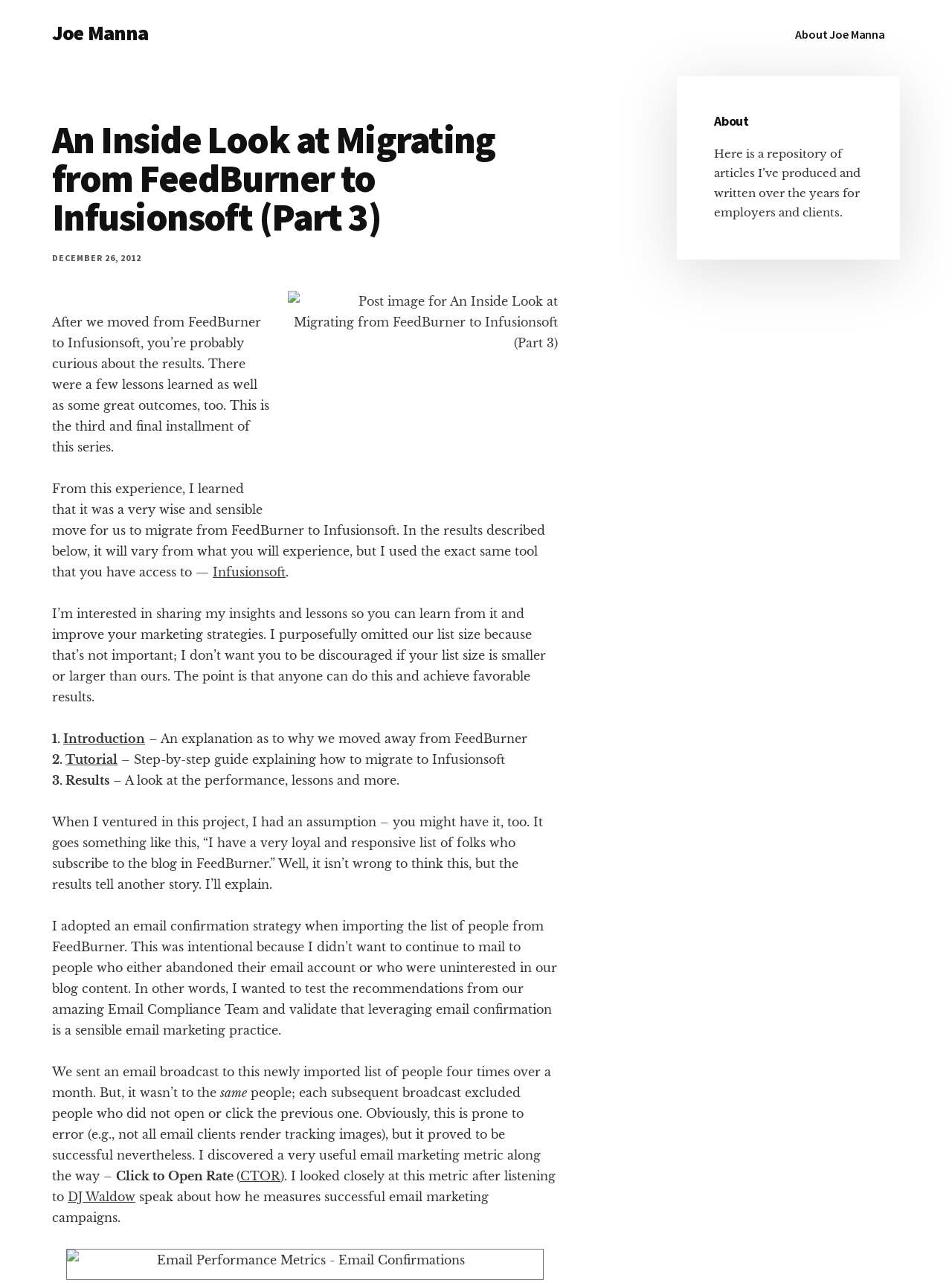Respond to the question below with a concise word or phrase:
Who is the author of the article?

Joe Manna